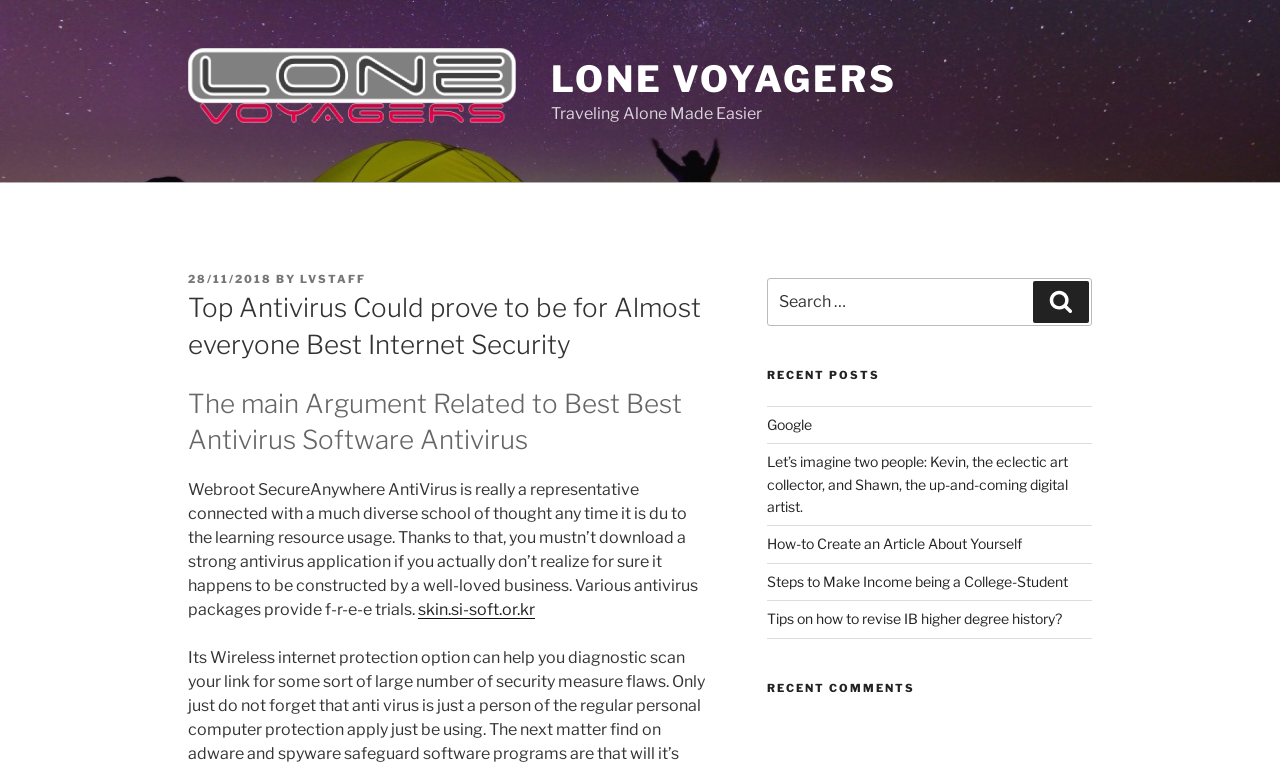What is the format of the date posted for each article?
Based on the image, answer the question with a single word or brief phrase.

Day/Month/Year